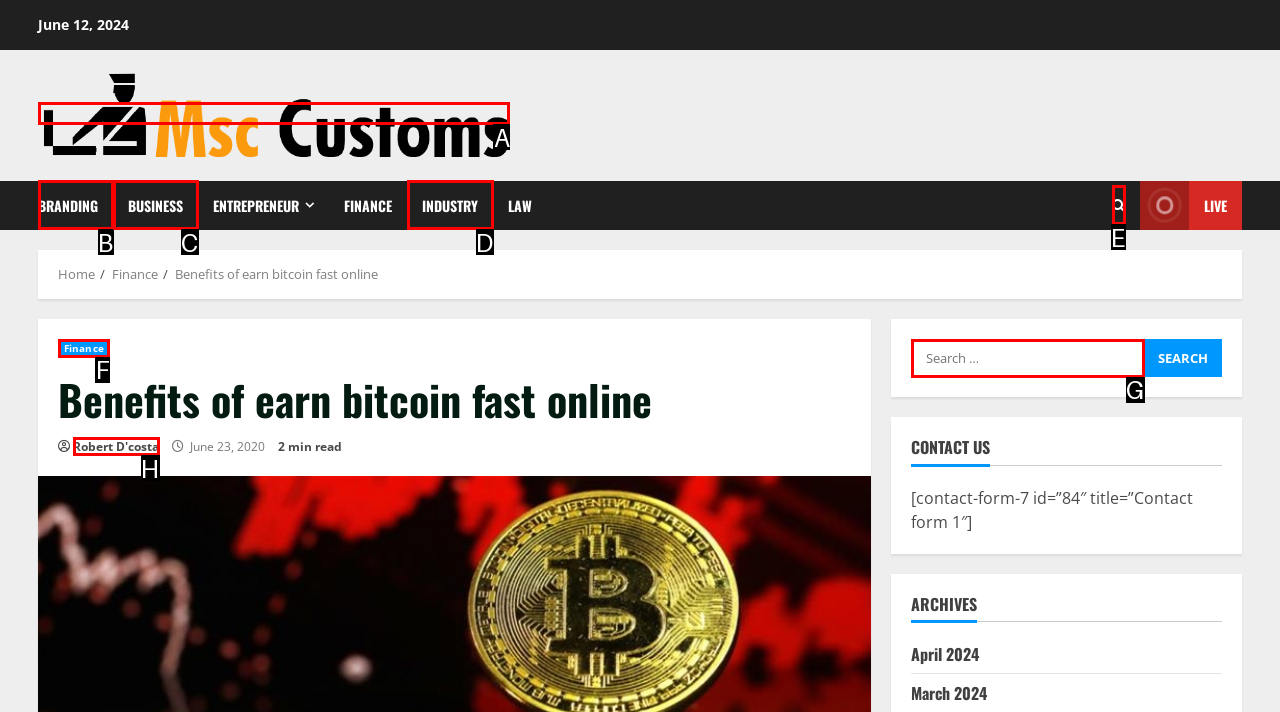Which lettered option should be clicked to perform the following task: Search for something
Respond with the letter of the appropriate option.

G